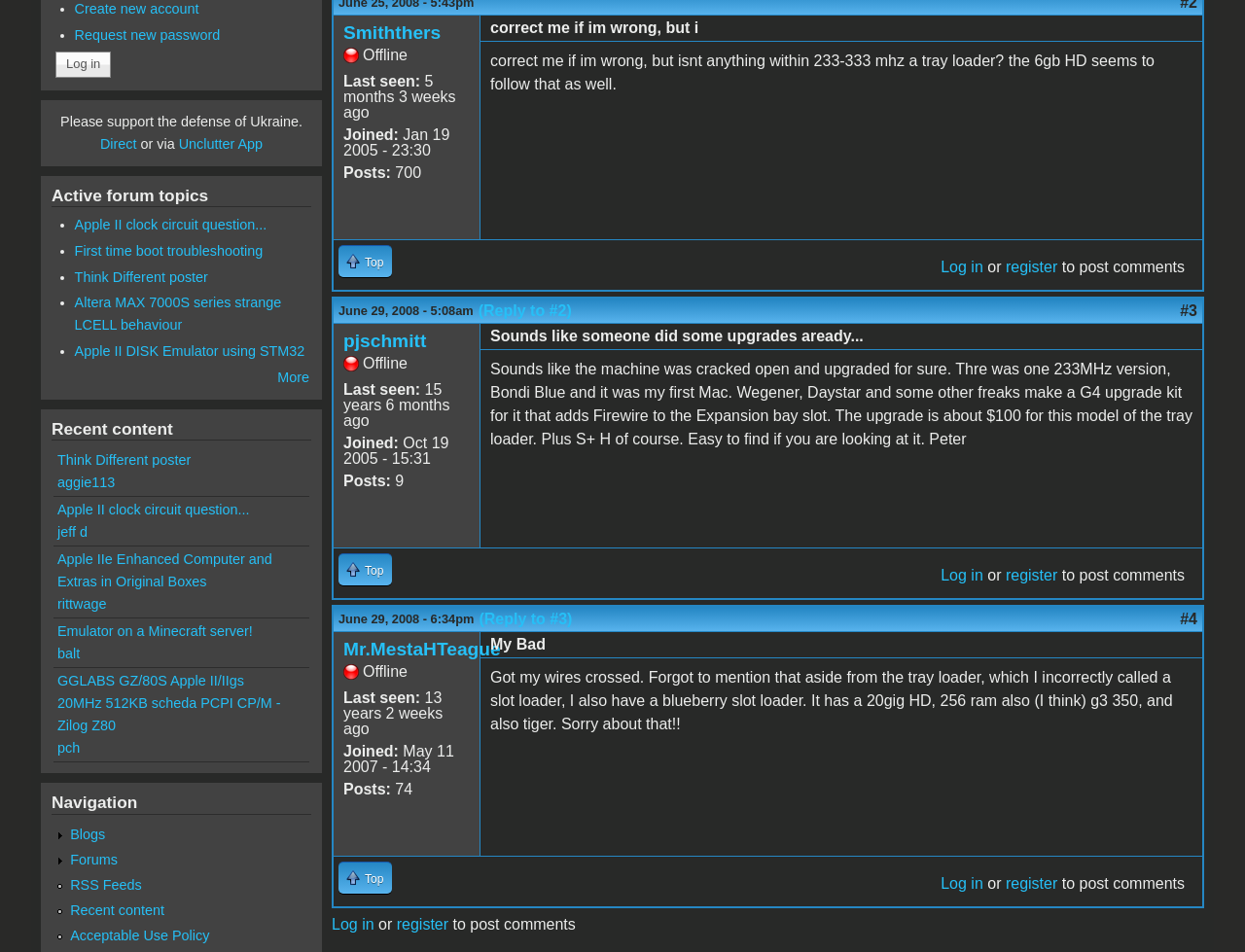Determine the bounding box coordinates (top-left x, top-left y, bottom-right x, bottom-right y) of the UI element described in the following text: RSS Feeds

[0.056, 0.922, 0.114, 0.938]